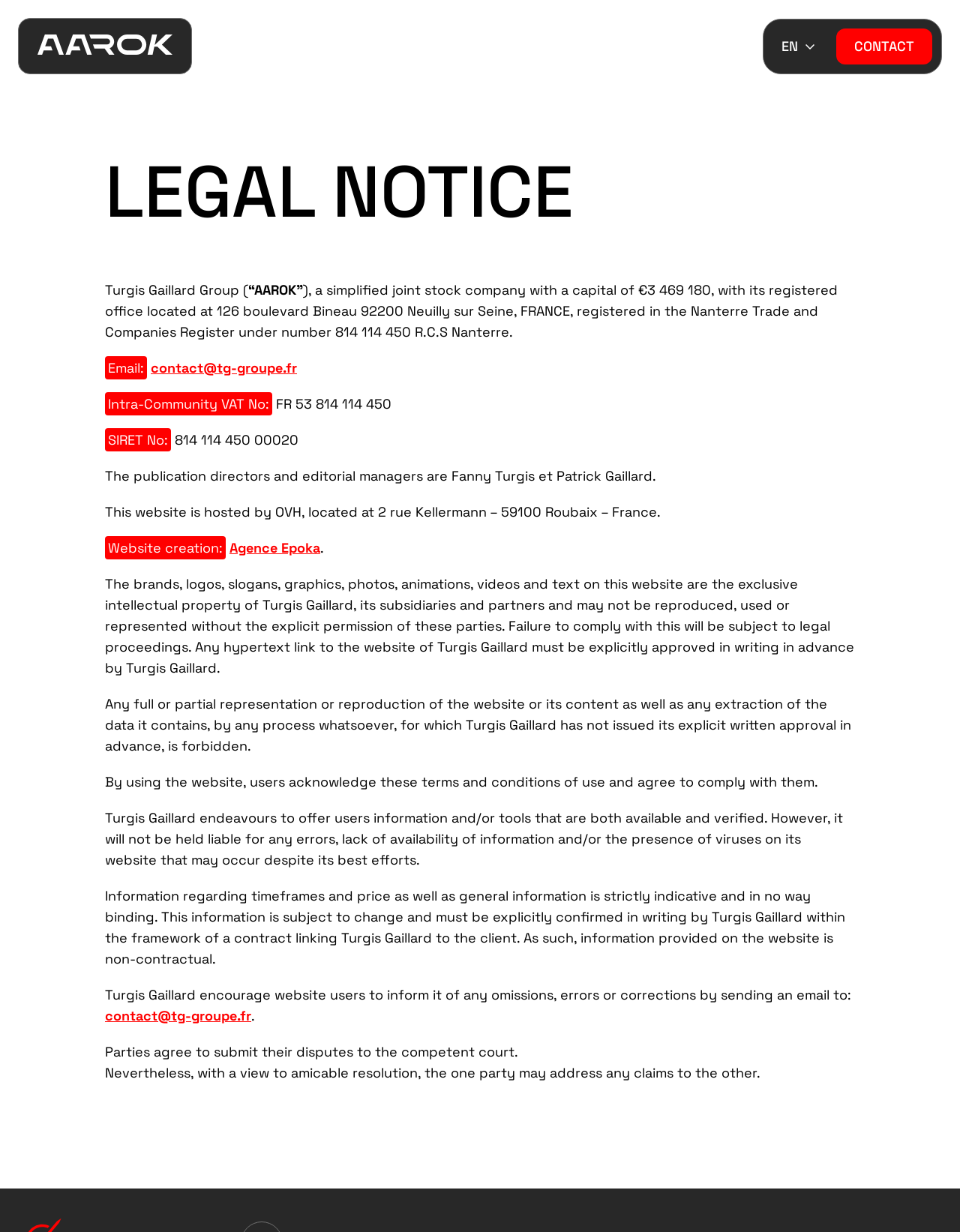Reply to the question below using a single word or brief phrase:
Who is the publication director?

Fanny Turgis et Patrick Gaillard